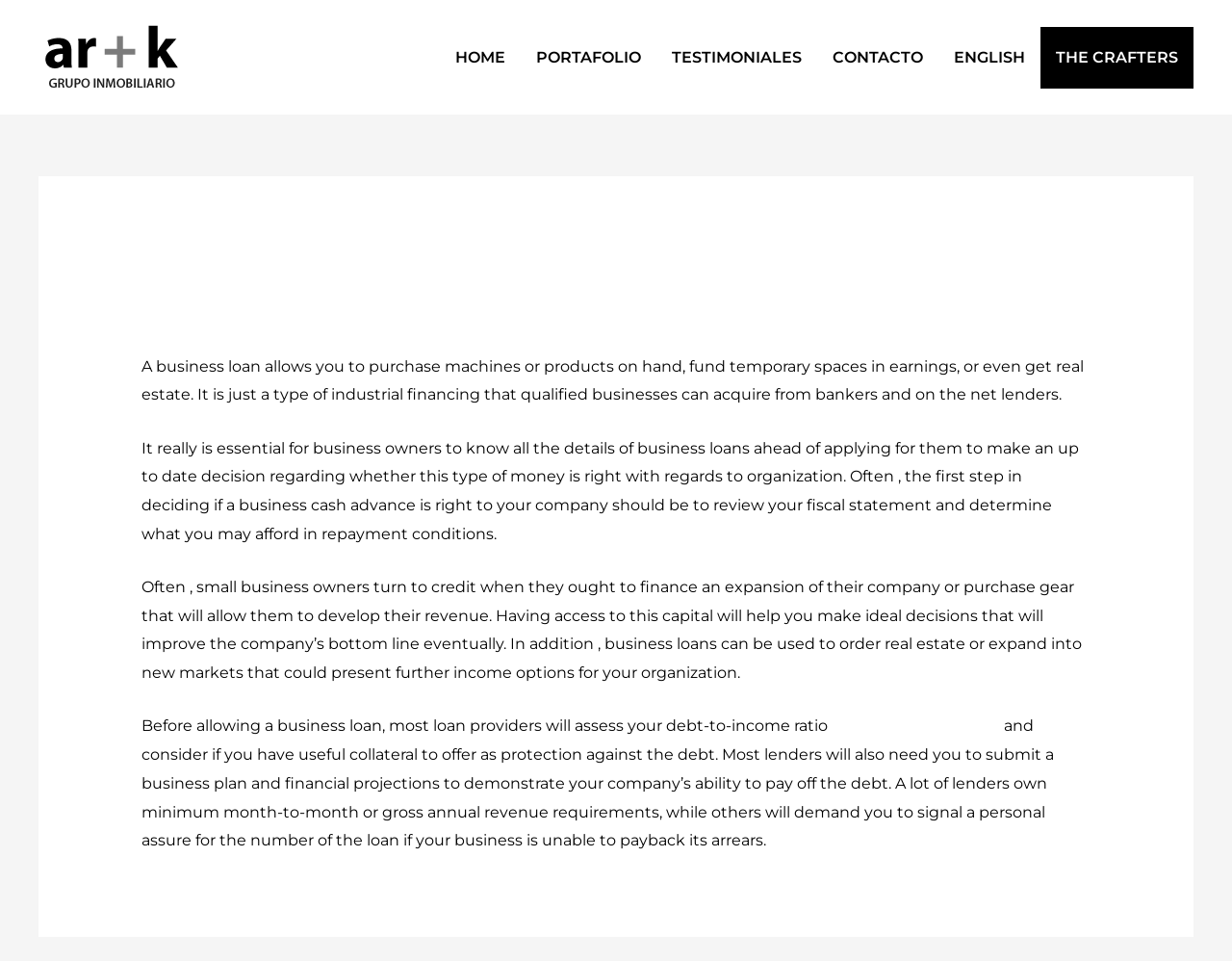Produce an elaborate caption capturing the essence of the webpage.

The webpage is about business loans, with the title "Precisely what are Business Loans?" at the top. Below the title, there is a navigation menu with 6 links: "HOME", "PORTAFOLIO", "TESTIMONIALES", "CONTACTO", "ENGLISH", and "THE CRAFTERS". 

On the left side, there is a logo "AR+K" with a link to the same name. Below the navigation menu, there is an article section that takes up most of the page. The article has a heading "Precisely what are Business Loans?" followed by a link to "Leave a Comment" and some metadata about the post, including the category "Uncategorized" and the author "Admin". 

The article itself is divided into four paragraphs. The first paragraph explains what a business loan is and its uses. The second paragraph discusses the importance of understanding business loans before applying for one. The third paragraph talks about how business loans can be used to finance business expansion or purchase equipment. The fourth paragraph mentions the factors that lenders consider before approving a business loan, including debt-to-income ratio, collateral, and business plans. There is also a link to "Funding gap banking" in the fourth paragraph.